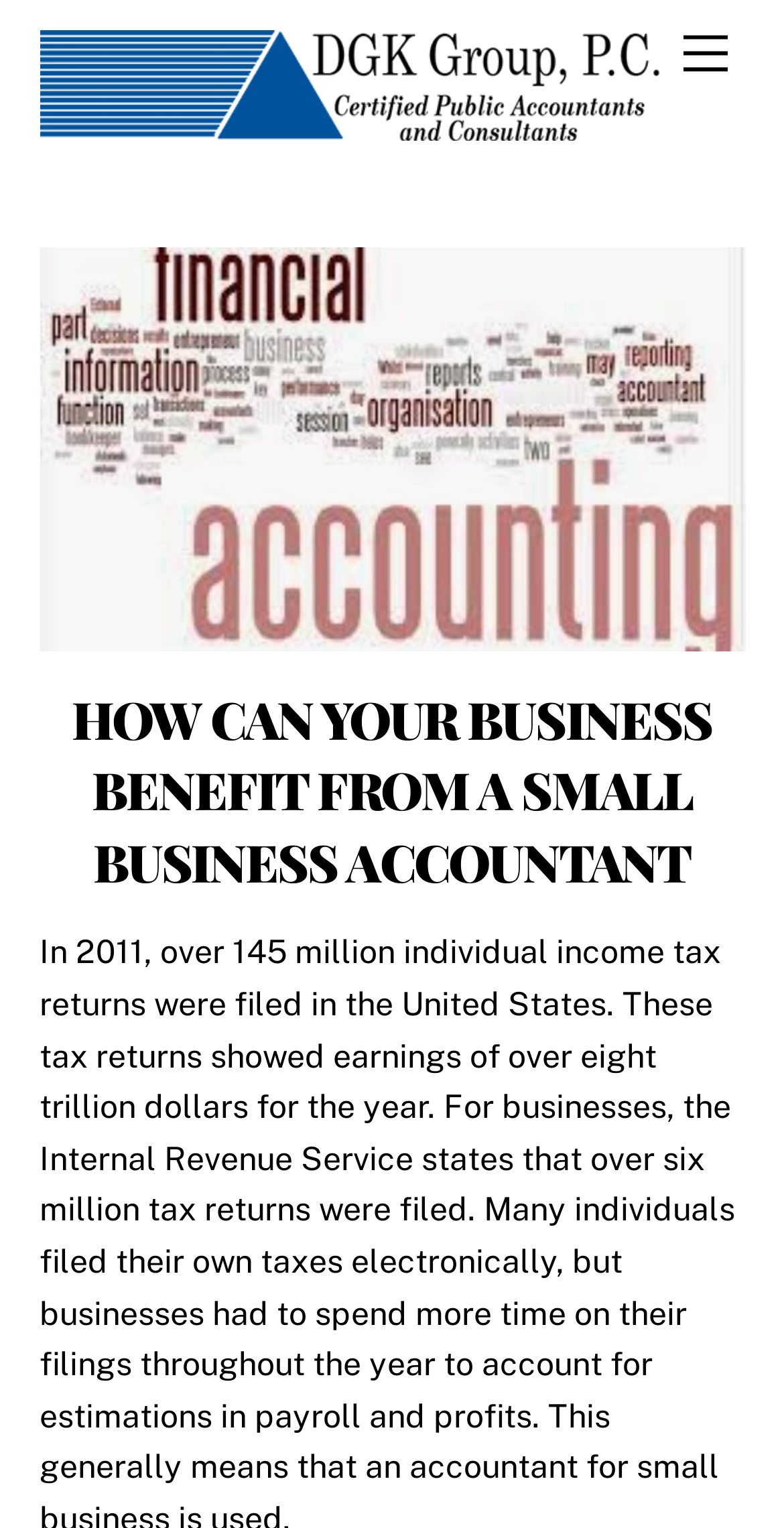Answer the following inquiry with a single word or phrase:
What is the main topic of the webpage?

Small business accounting